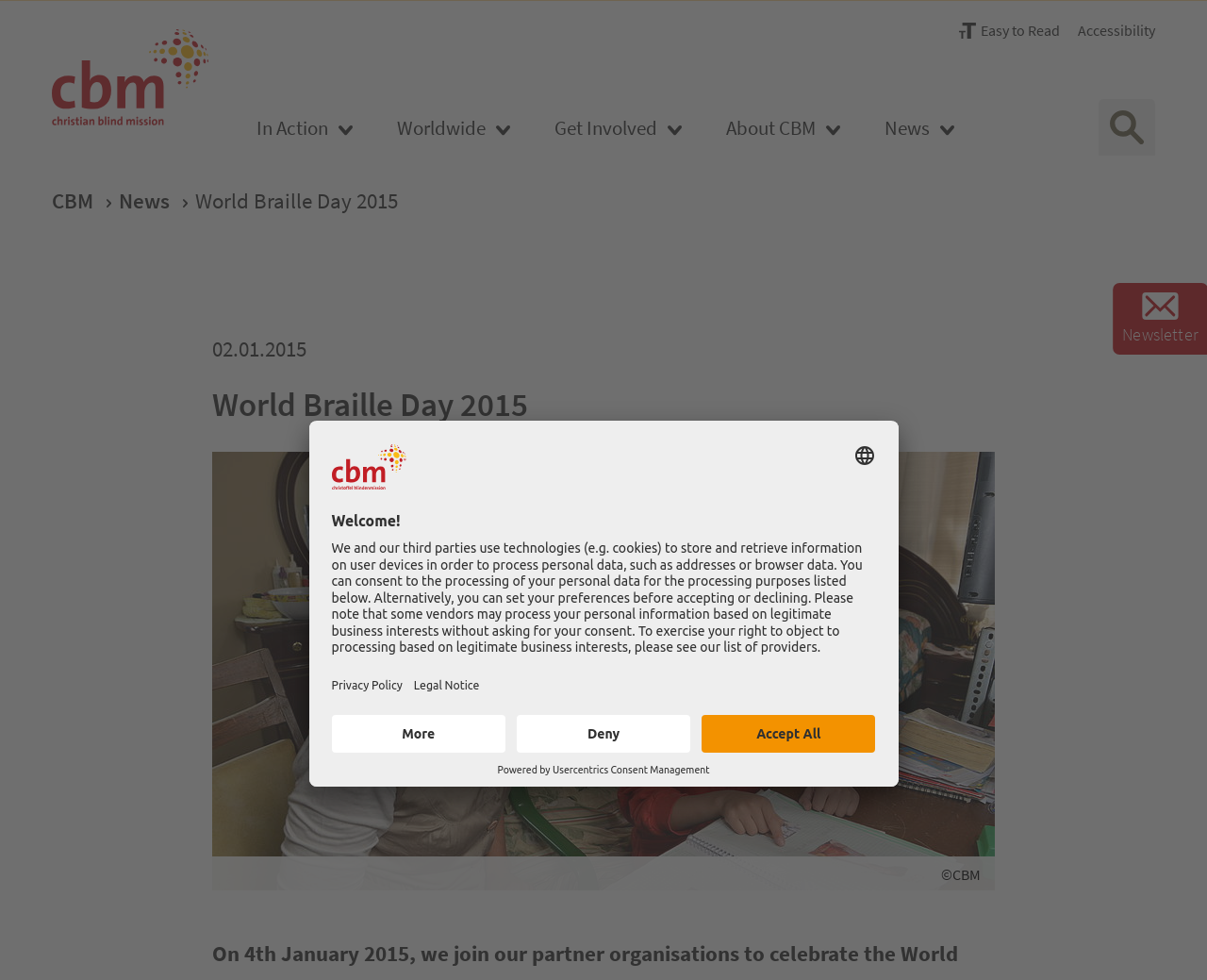Please identify the coordinates of the bounding box that should be clicked to fulfill this instruction: "Open the In Action menu".

[0.196, 0.111, 0.309, 0.16]